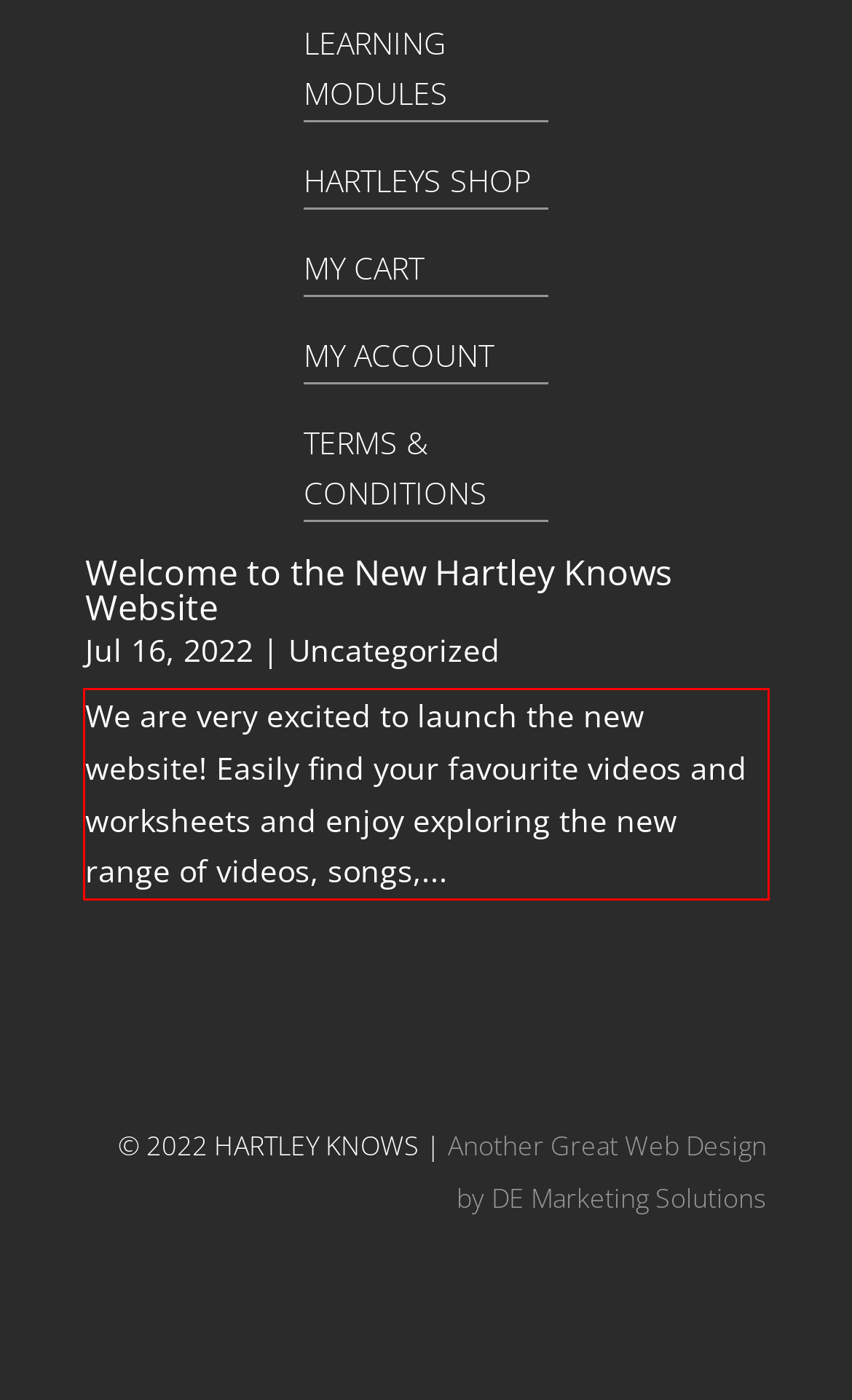You are given a screenshot with a red rectangle. Identify and extract the text within this red bounding box using OCR.

We are very excited to launch the new website! Easily find your favourite videos and worksheets and enjoy exploring the new range of videos, songs,...